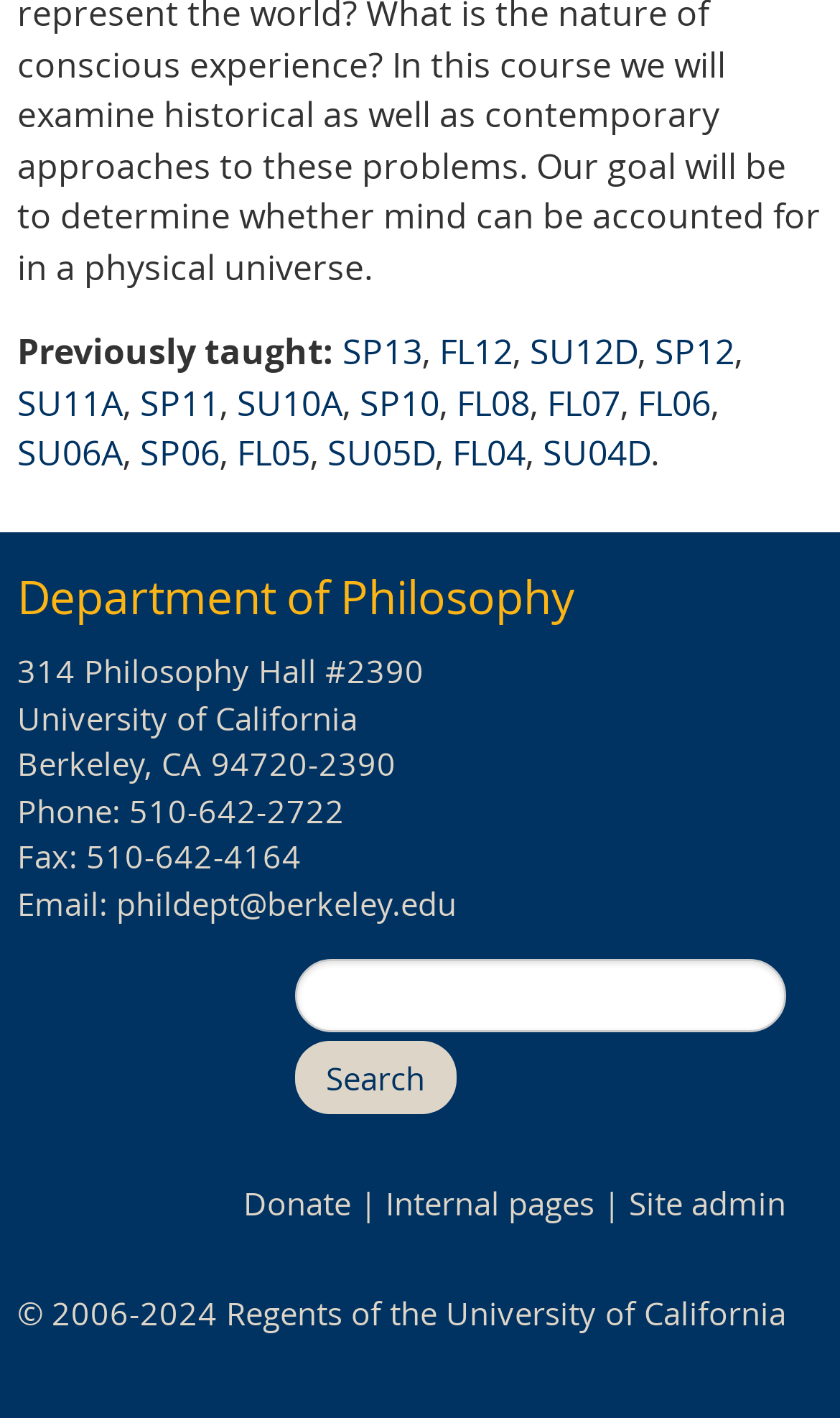Please determine the bounding box coordinates of the section I need to click to accomplish this instruction: "Click on the 'Department of Philosophy' link".

[0.021, 0.399, 0.685, 0.442]